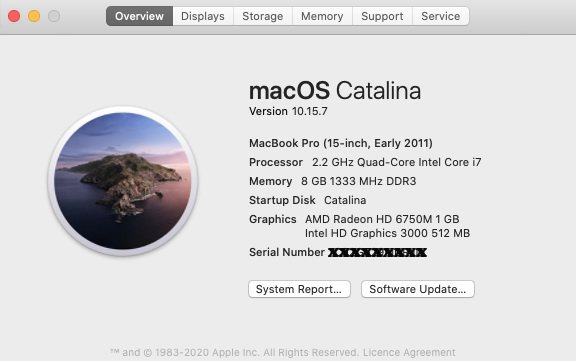What is the current startup disk set to?
Please provide a comprehensive answer to the question based on the webpage screenshot.

The 'About This Mac' interface highlights the key system specifications, including the current startup disk, which is set to Catalina.